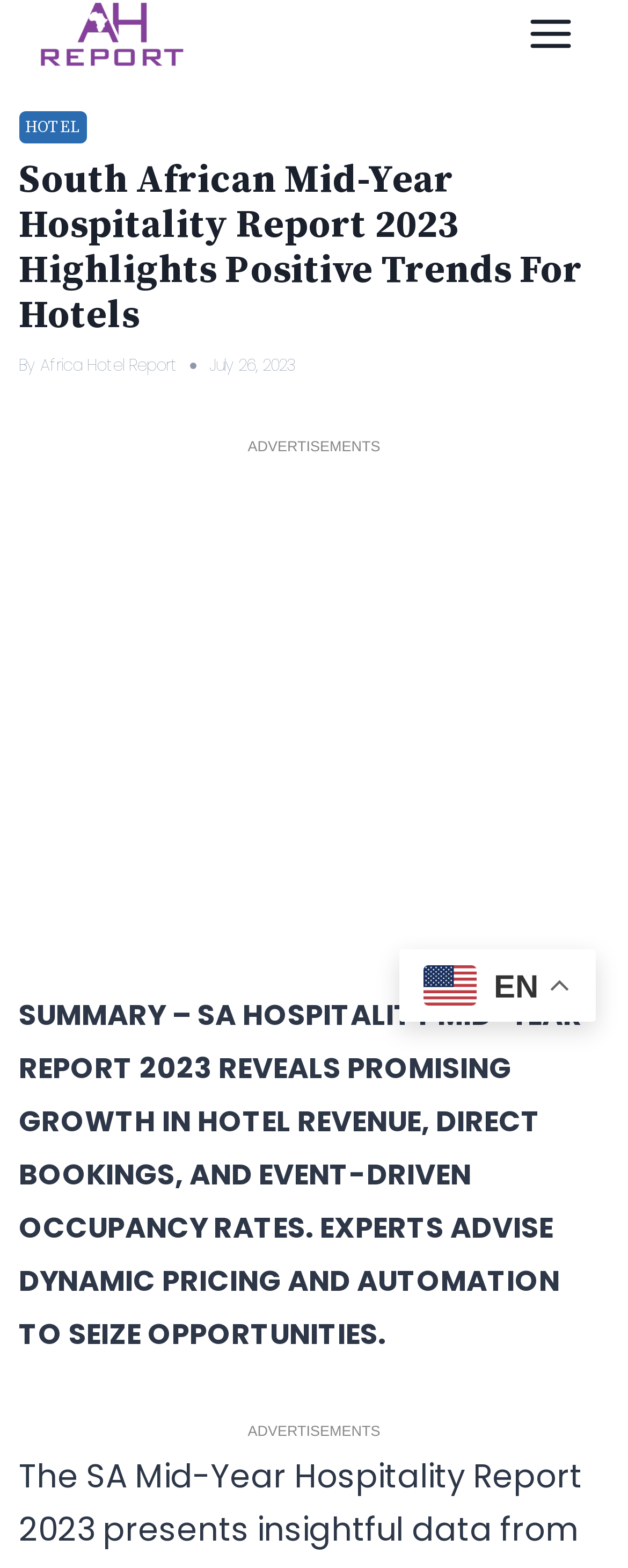Respond with a single word or phrase to the following question: What is the theme of the image at the top?

Africa Hotel